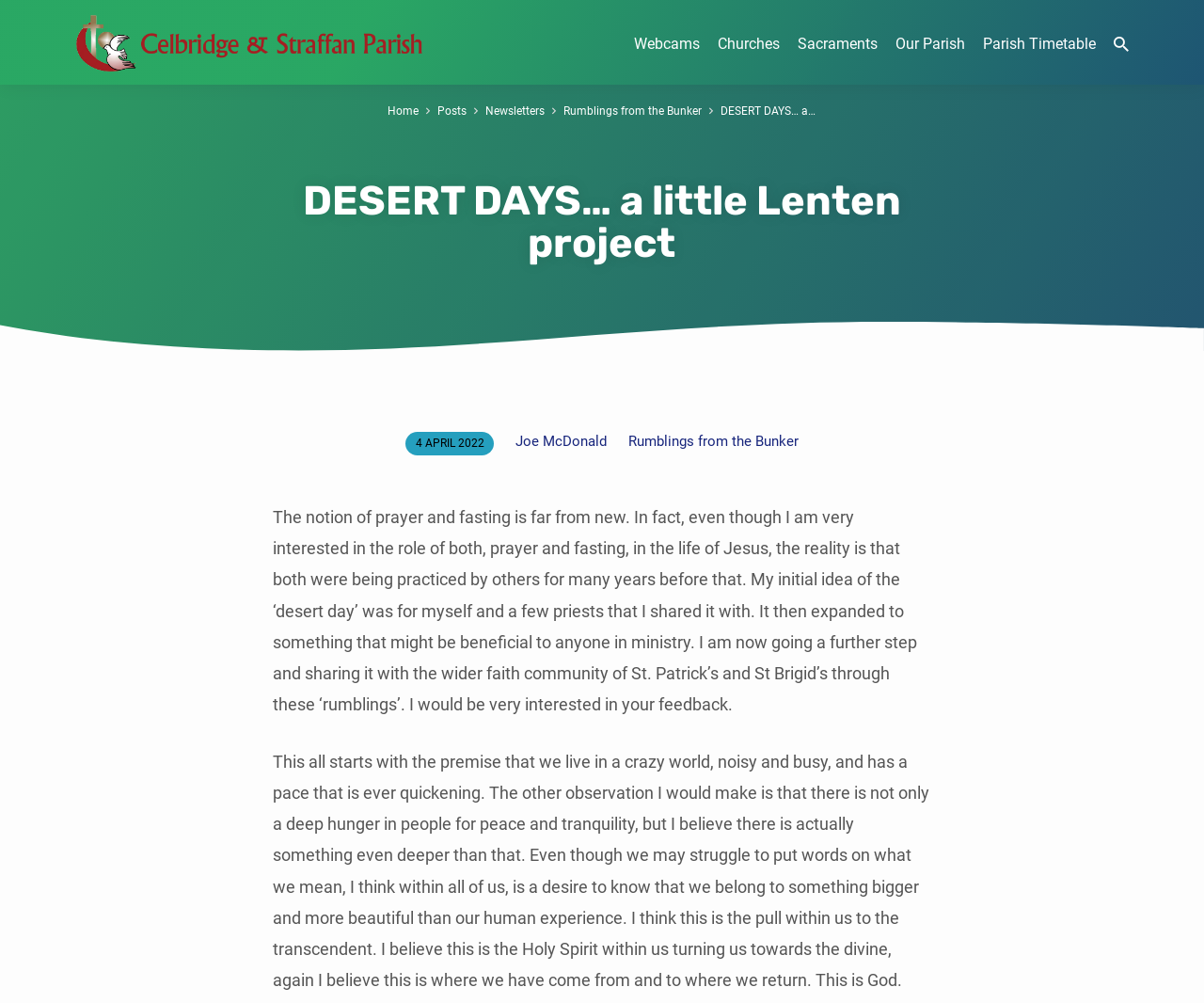Who is the author of the 'Rumblings from the Bunker'?
Using the picture, provide a one-word or short phrase answer.

Joe McDonald